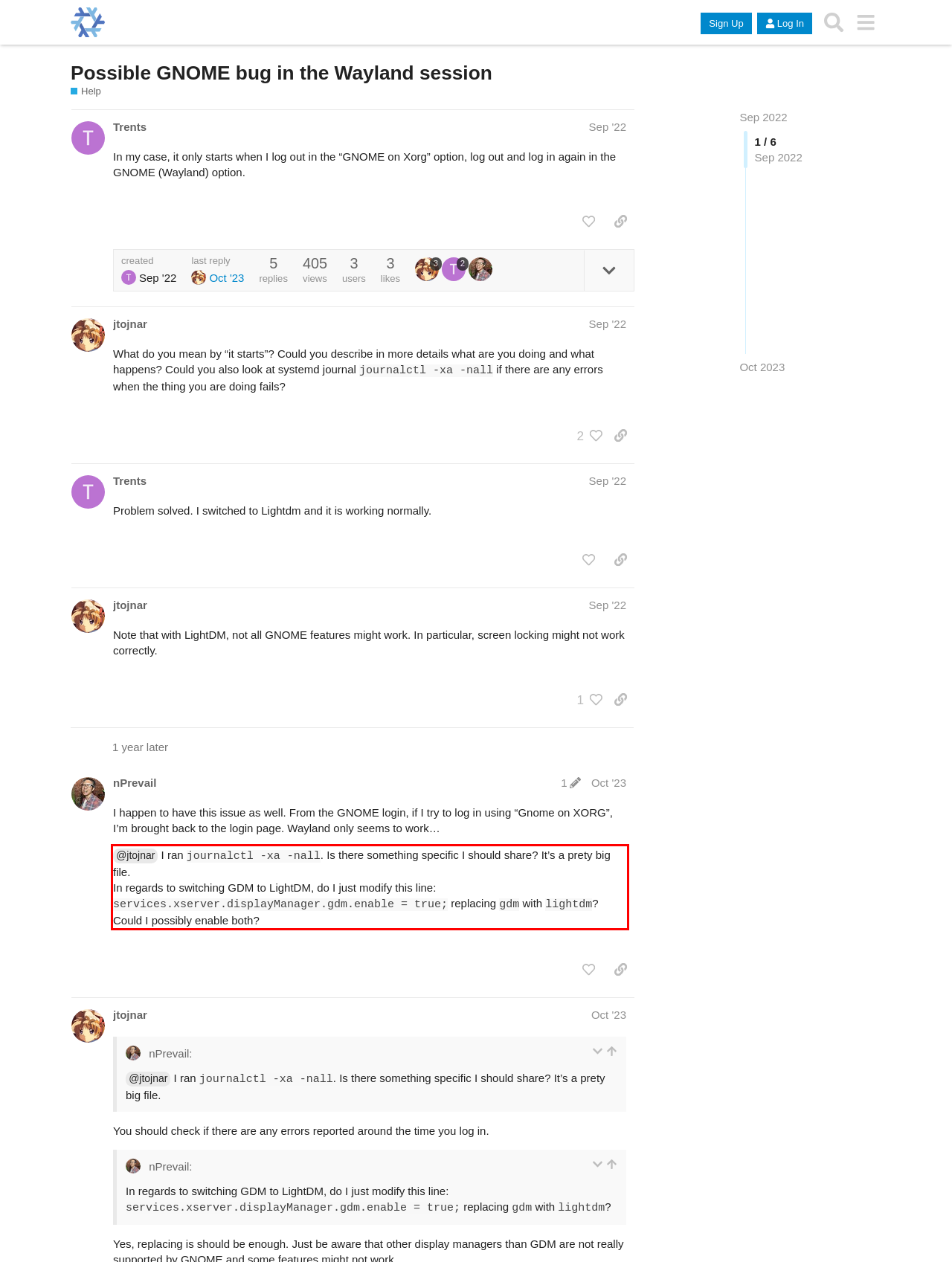From the provided screenshot, extract the text content that is enclosed within the red bounding box.

@jtojnar I ran journalctl -xa -nall. Is there something specific I should share? It’s a prety big file. In regards to switching GDM to LightDM, do I just modify this line: services.xserver.displayManager.gdm.enable = true; replacing gdm with lightdm? Could I possibly enable both?